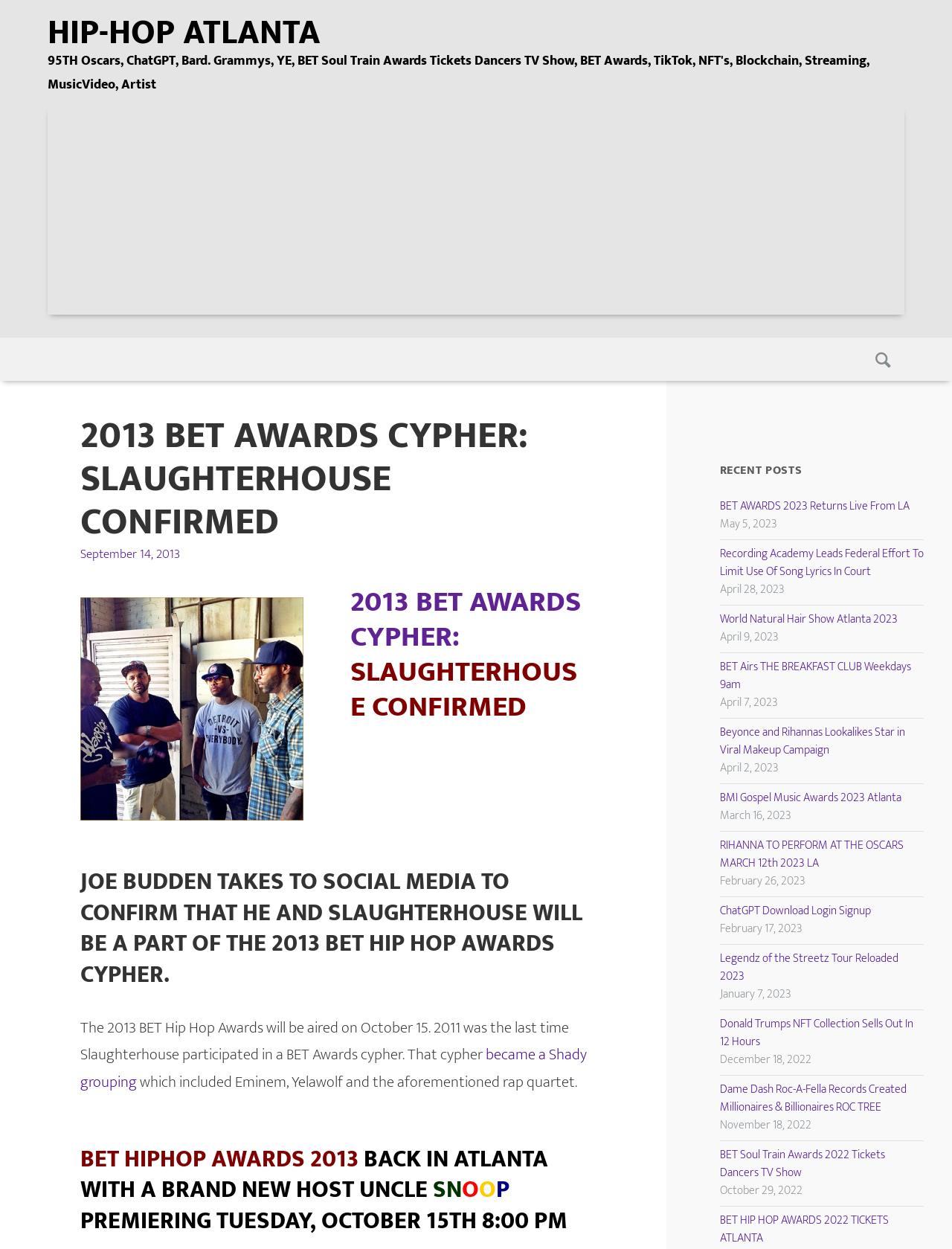Please determine the bounding box coordinates, formatted as (top-left x, top-left y, bottom-right x, bottom-right y), with all values as floating point numbers between 0 and 1. Identify the bounding box of the region described as: Skip to content

[0.049, 0.27, 0.102, 0.334]